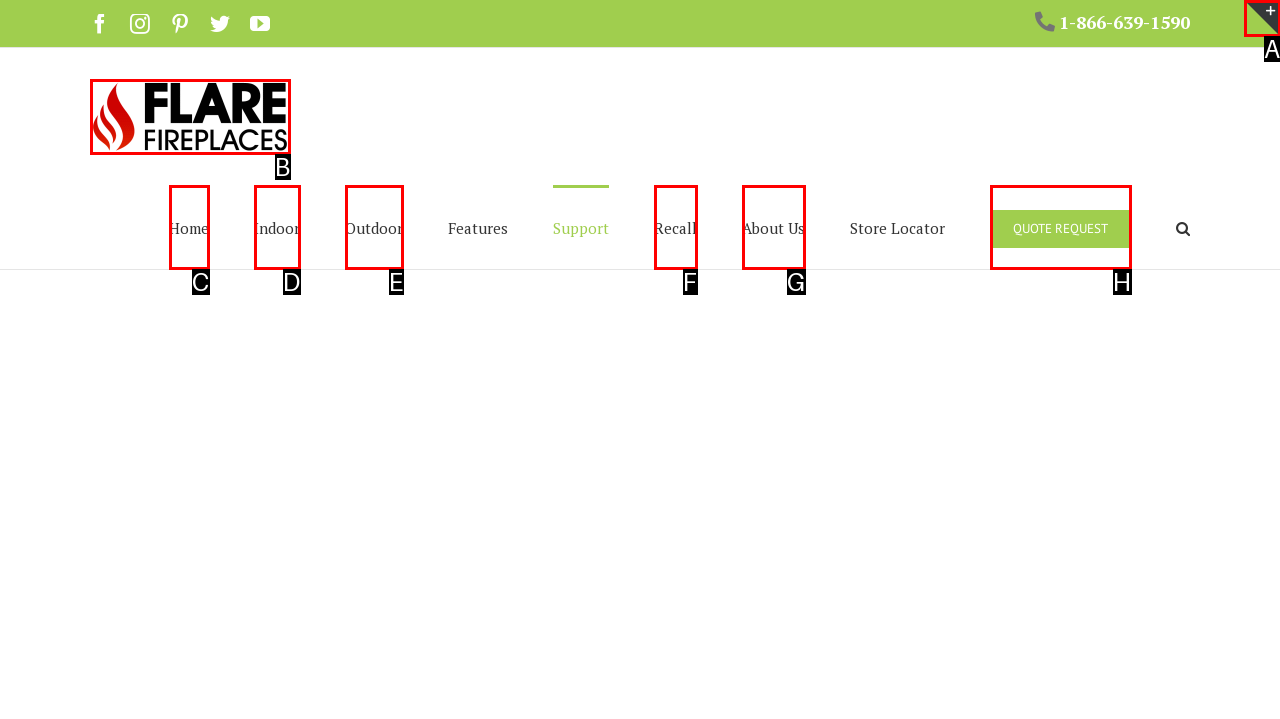From the available choices, determine which HTML element fits this description: Home Respond with the correct letter.

C